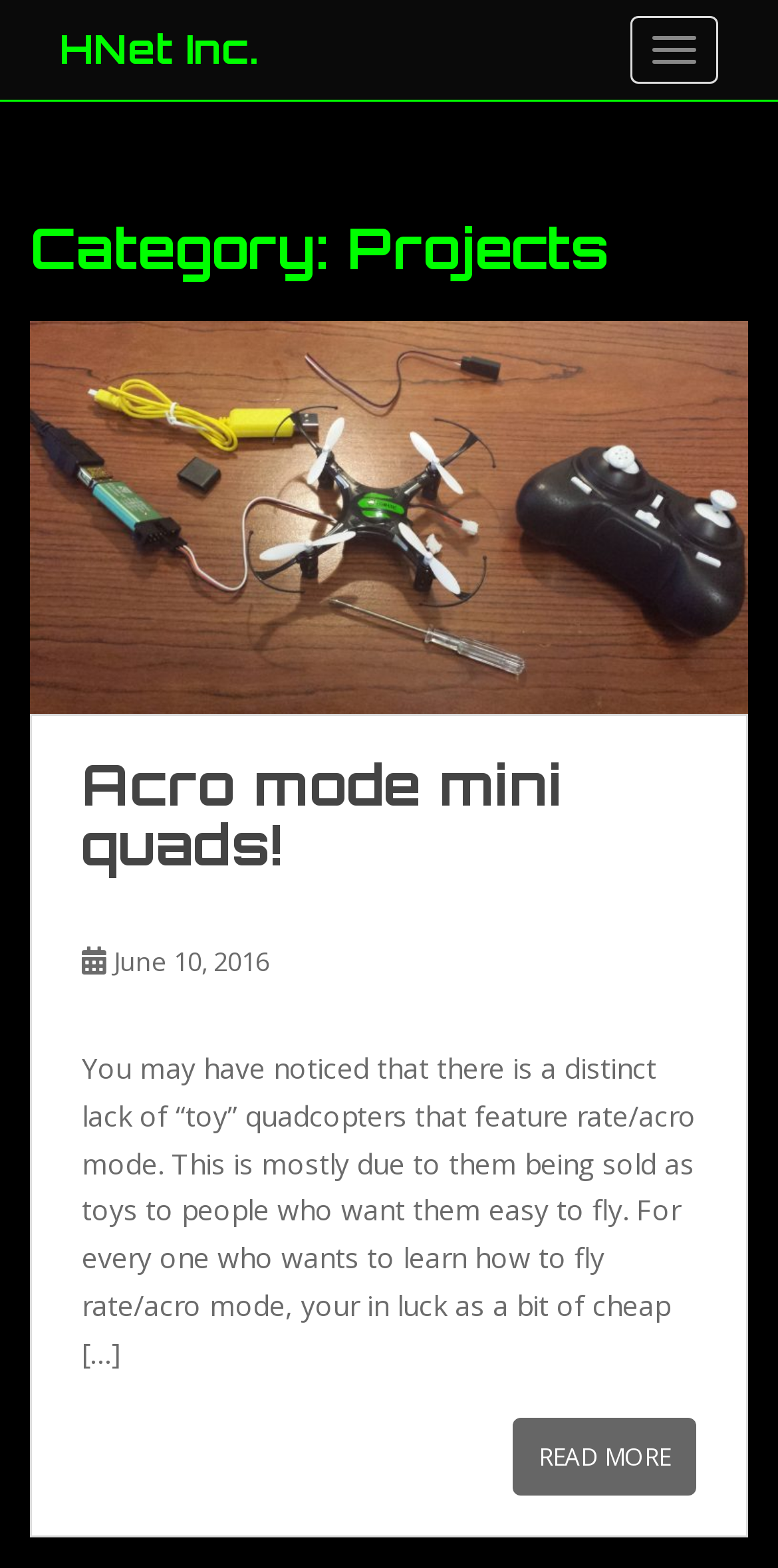What is the purpose of the 'READ MORE' link?
Please provide a single word or phrase answer based on the image.

To read more about the project